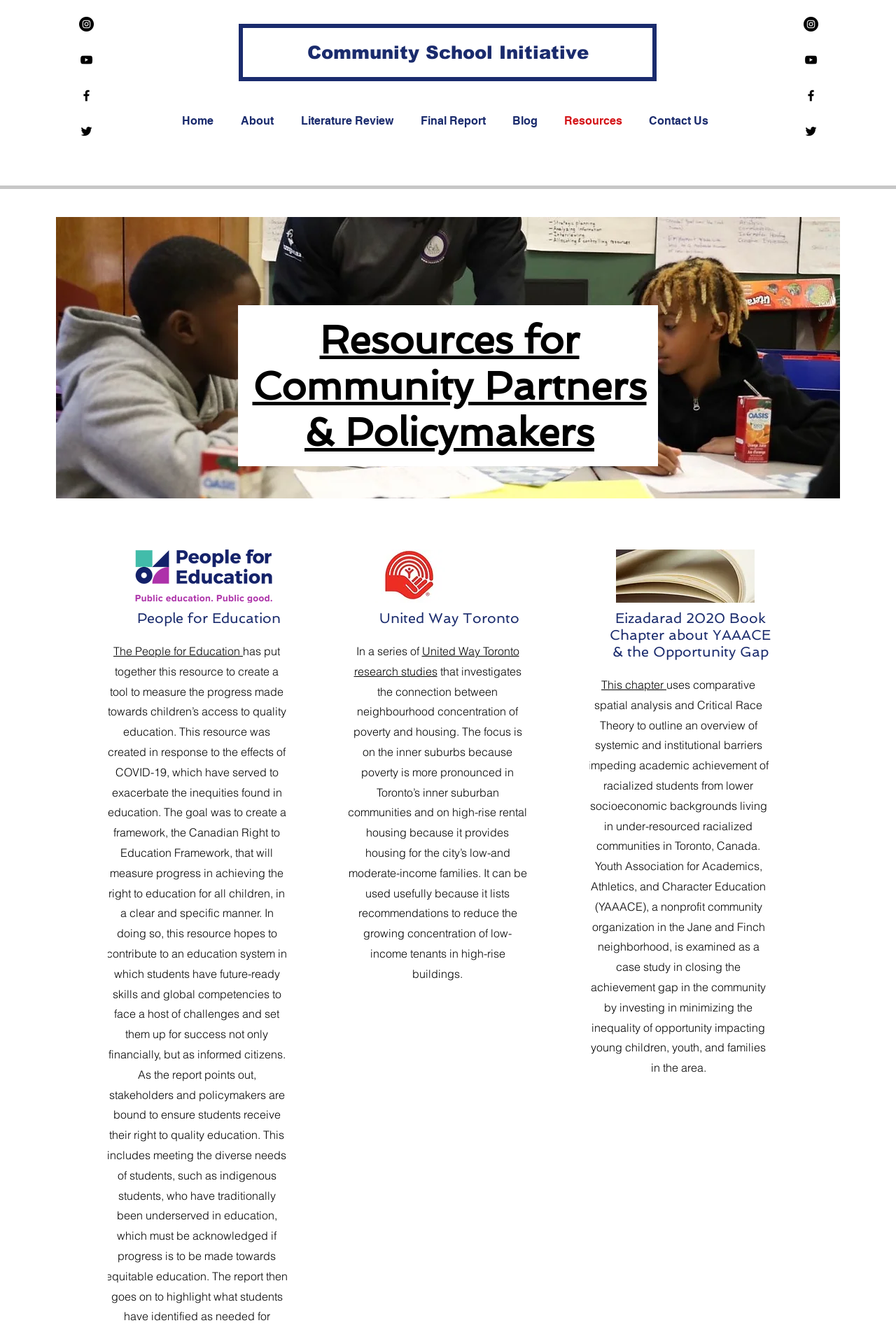Provide a brief response to the question below using a single word or phrase: 
What is the name of the community organization in the Jane and Finch neighborhood?

YAAACE